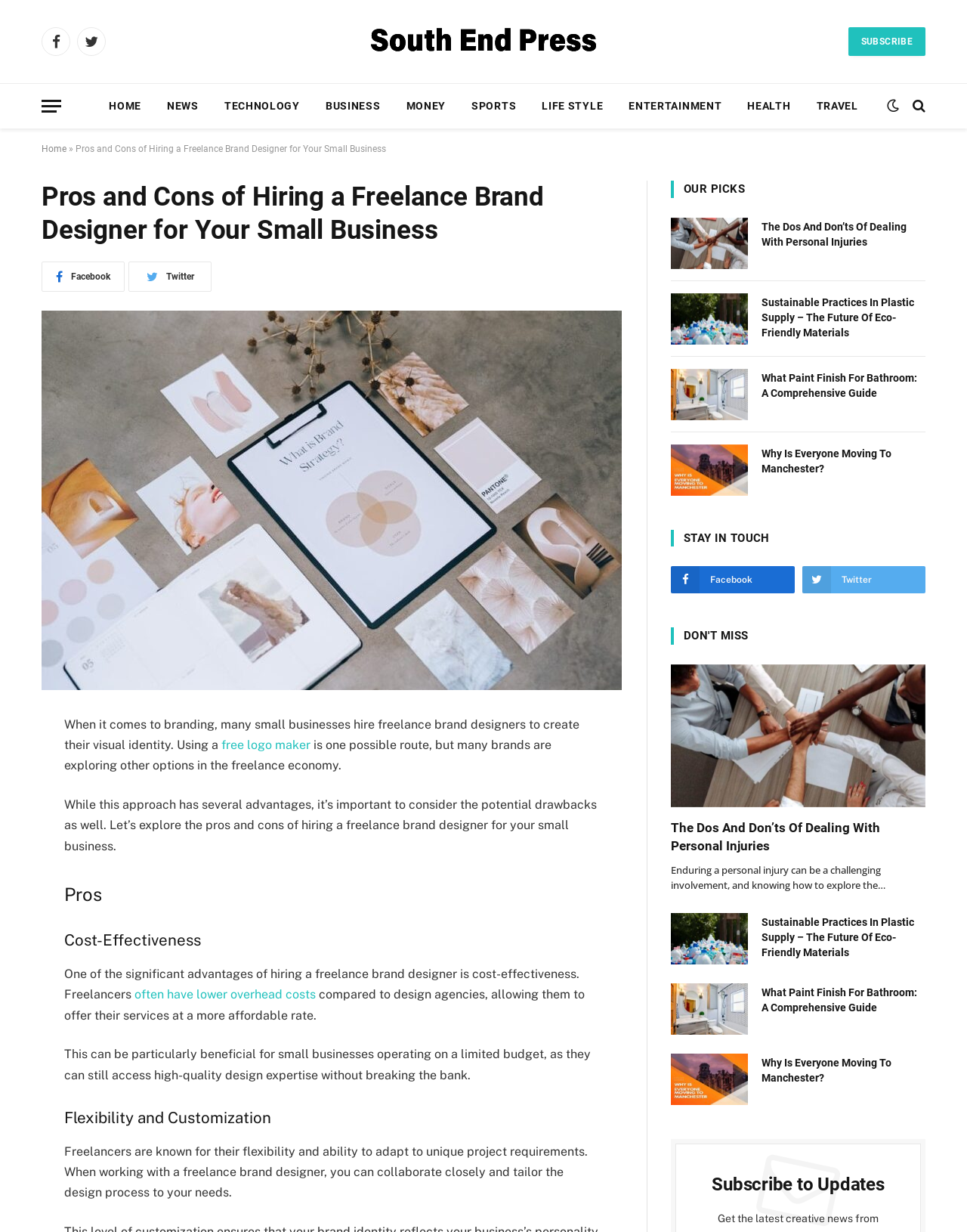Can you pinpoint the bounding box coordinates for the clickable element required for this instruction: "Visit the 'CCBLOG' page"? The coordinates should be four float numbers between 0 and 1, i.e., [left, top, right, bottom].

None